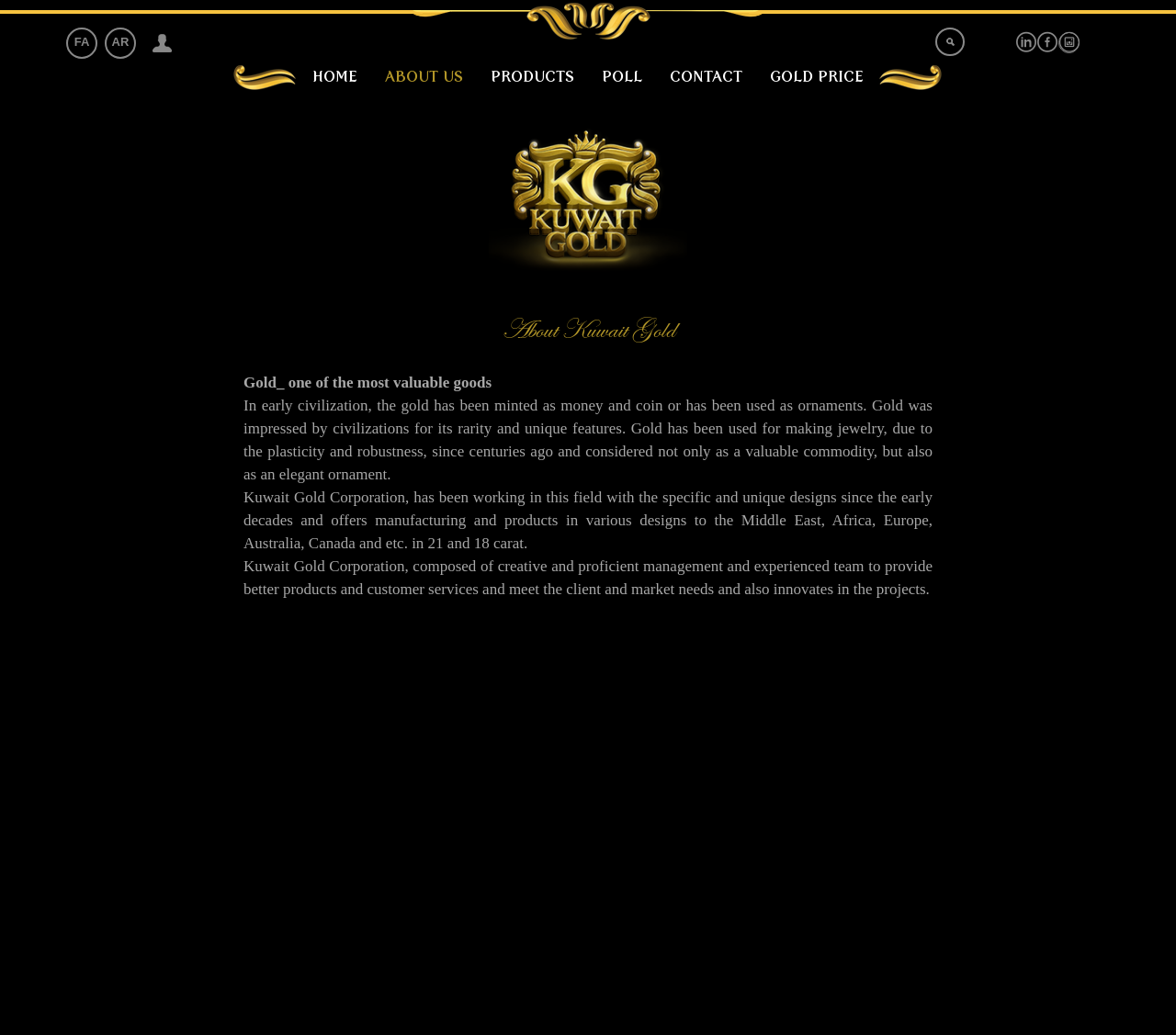What is the carat of gold mentioned in the article?
Please respond to the question with as much detail as possible.

The article mentions that Kuwait Gold Corporation offers manufacturing and products in various designs in 21 and 18 carat gold.